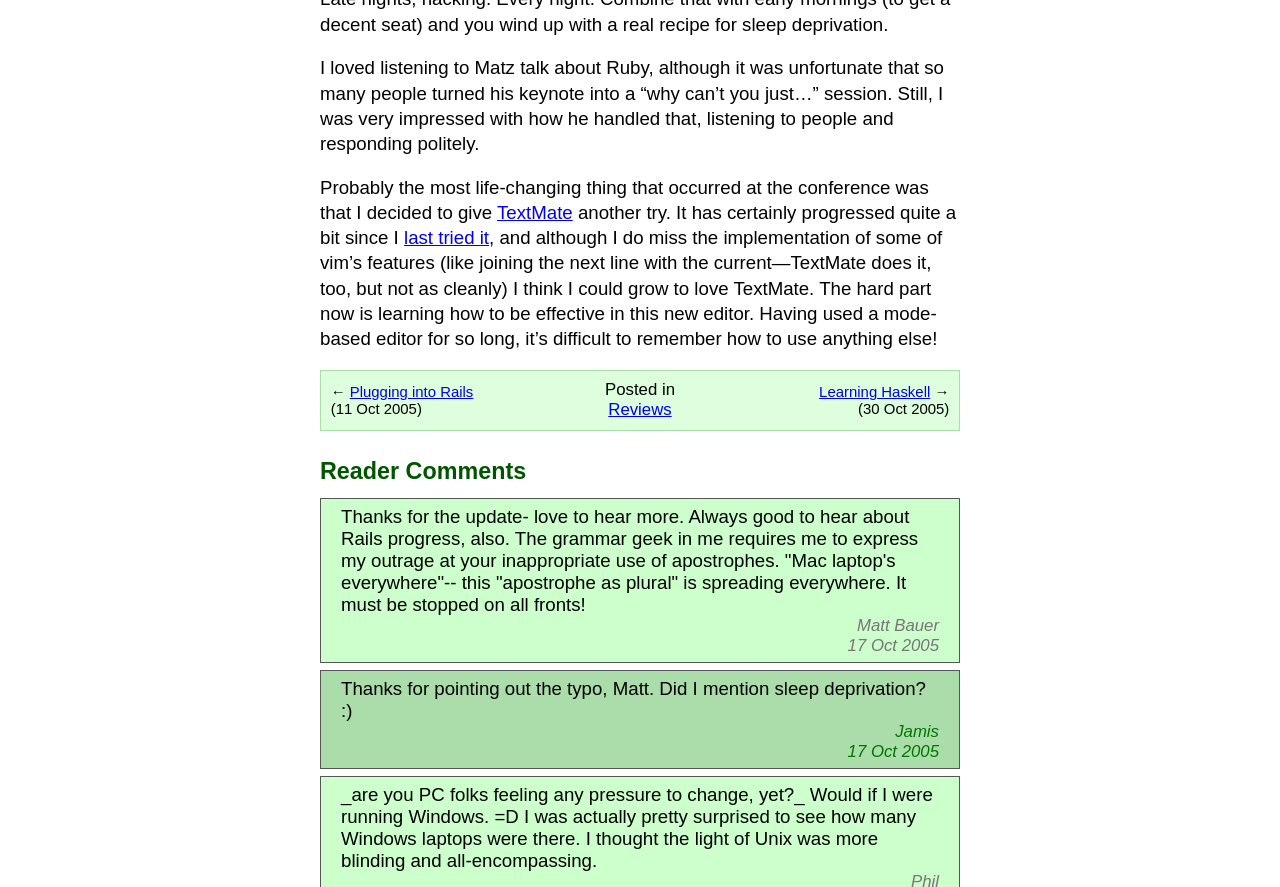Extract the bounding box coordinates for the HTML element that matches this description: "Plugging into Rails". The coordinates should be four float numbers between 0 and 1, i.e., [left, top, right, bottom].

[0.273, 0.432, 0.37, 0.451]